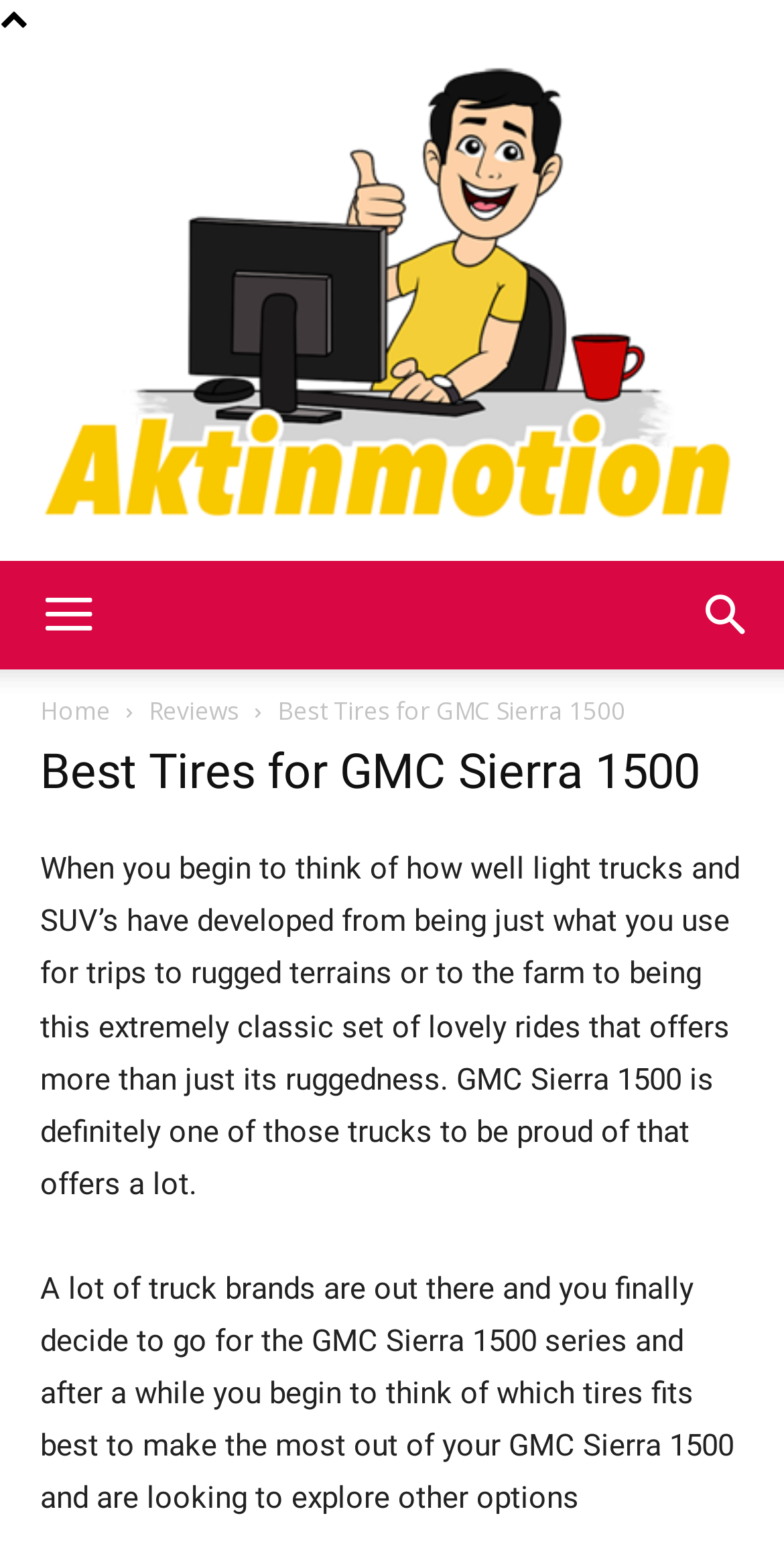Locate the headline of the webpage and generate its content.

Best Tires for GMC Sierra 1500